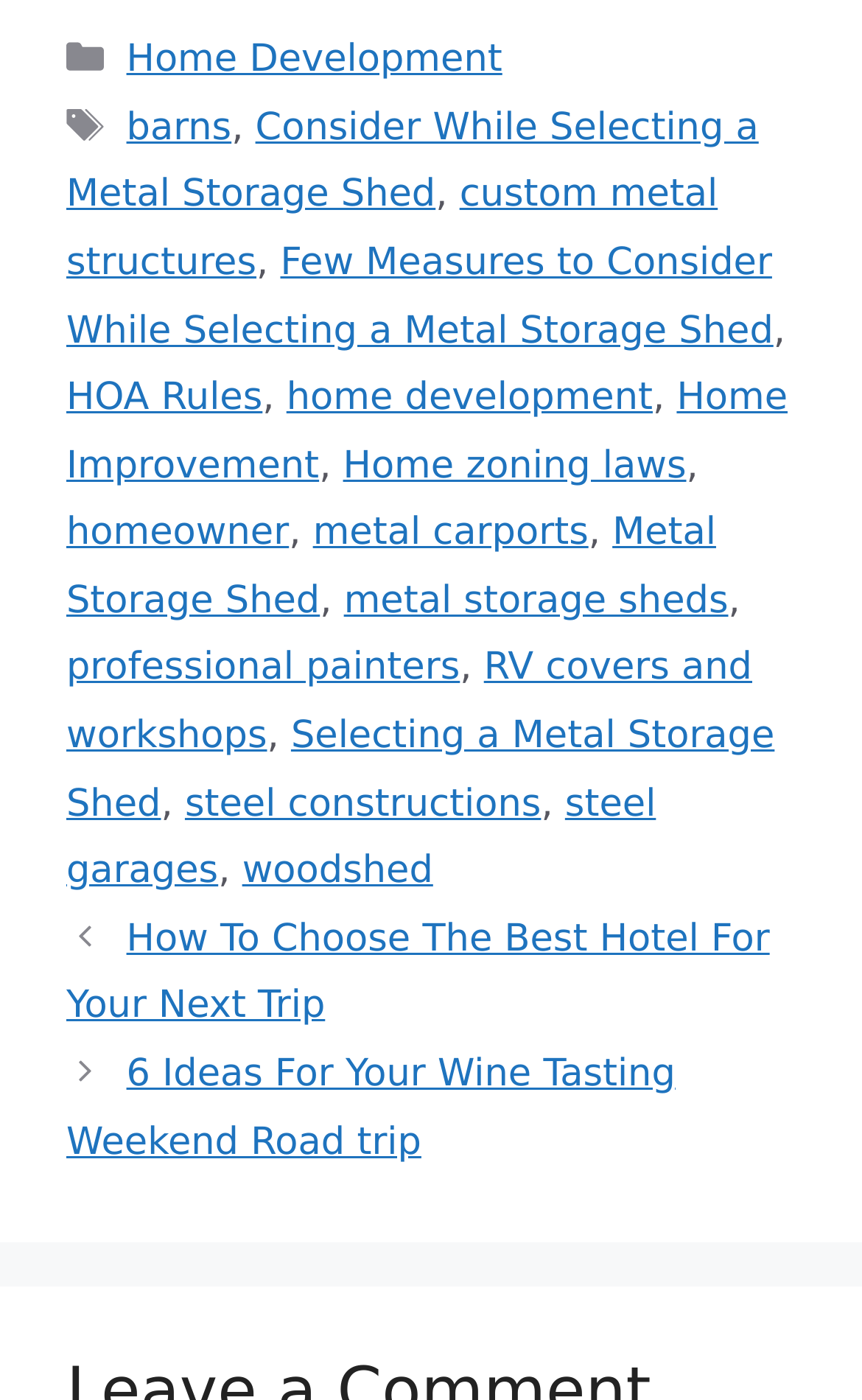Find the bounding box coordinates for the area that must be clicked to perform this action: "View the 'How To Choose The Best Hotel For Your Next Trip' post".

[0.077, 0.655, 0.893, 0.735]